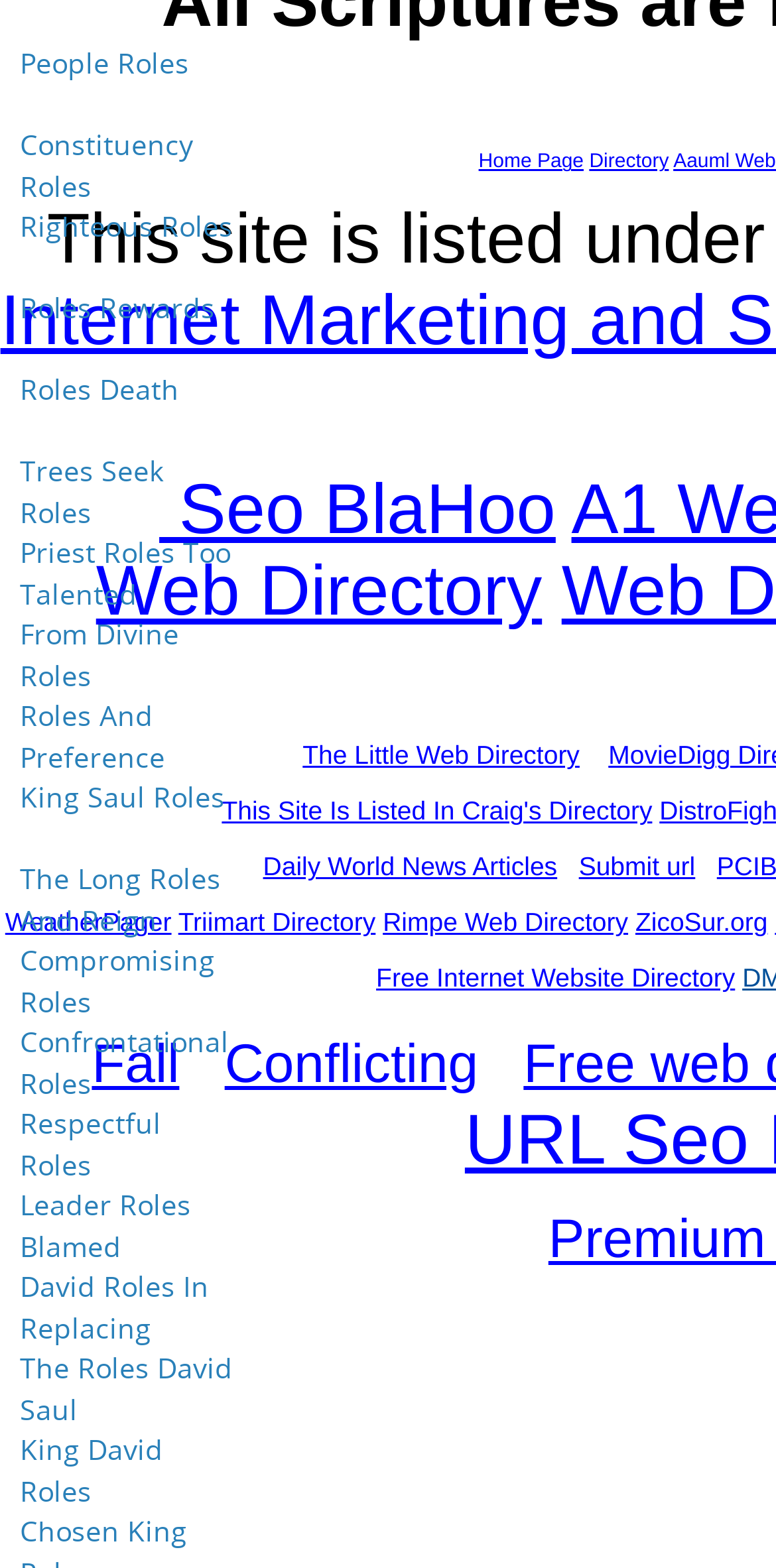What is the topmost link on the webpage?
Using the picture, provide a one-word or short phrase answer.

People Roles